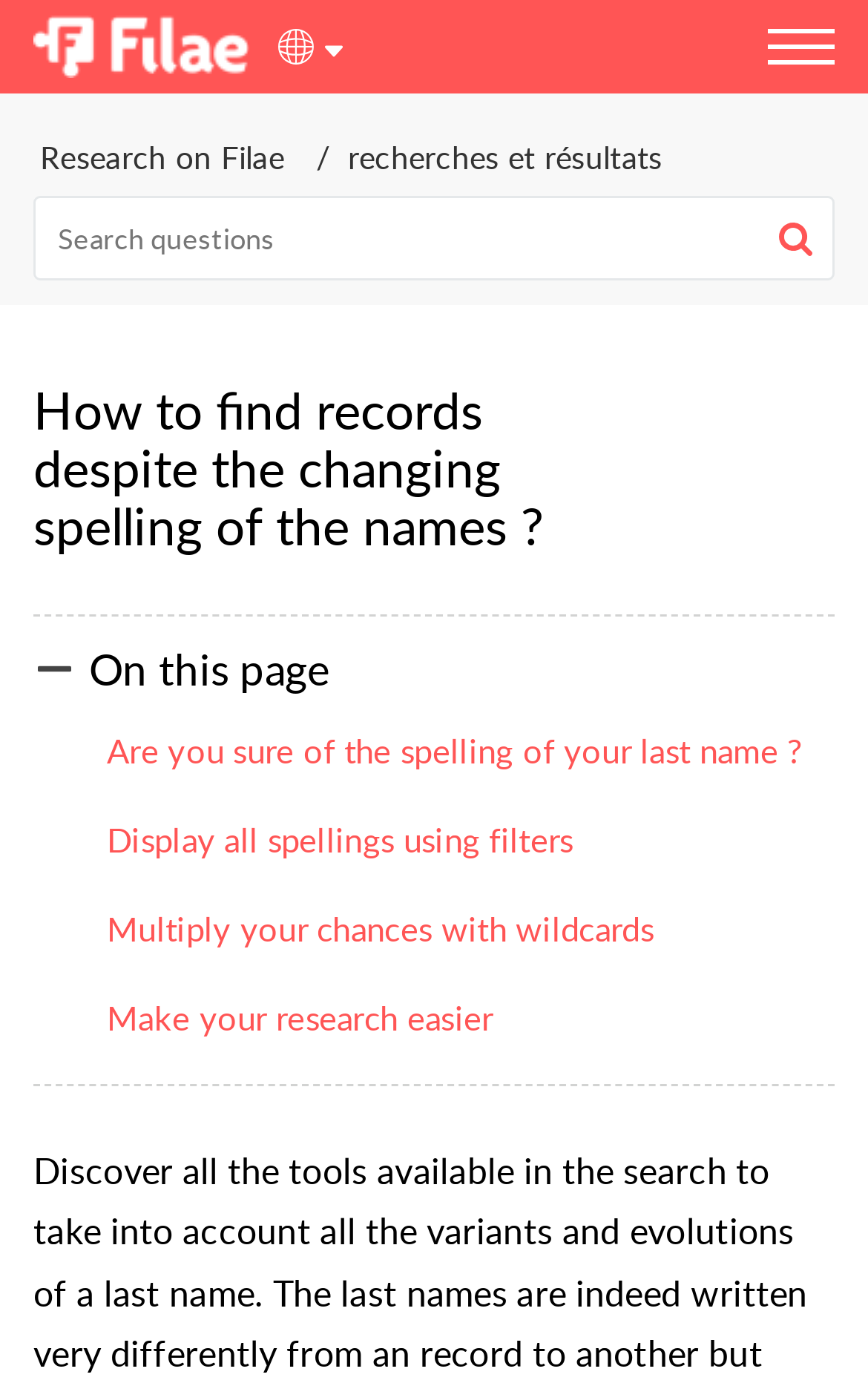Bounding box coordinates must be specified in the format (top-left x, top-left y, bottom-right x, bottom-right y). All values should be floating point numbers between 0 and 1. What are the bounding box coordinates of the UI element described as: placeholder="Search questions"

[0.038, 0.142, 0.962, 0.203]